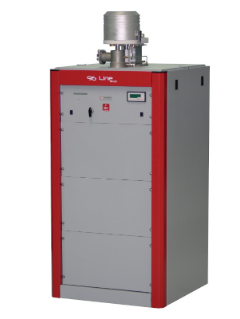Elaborate on the details you observe in the image.

The image features the "96Line 大容量同步熱分析儀," a large-capacity synchronous thermal analyzer designed for simultaneous analysis in thermogravimetric and differential thermal testing. This apparatus showcases a robust and functional design, characterized by its dominant gray casing accented with bright red panels, indicating its advanced technology for precise thermal measurements. It includes a control panel outfitted with various buttons and displays, facilitating easy user interaction. The device is prominently utilized in research and industrial applications, enabling the analysis of materials by measuring the temperature and heat flow associated with phase transitions and chemical reactions.